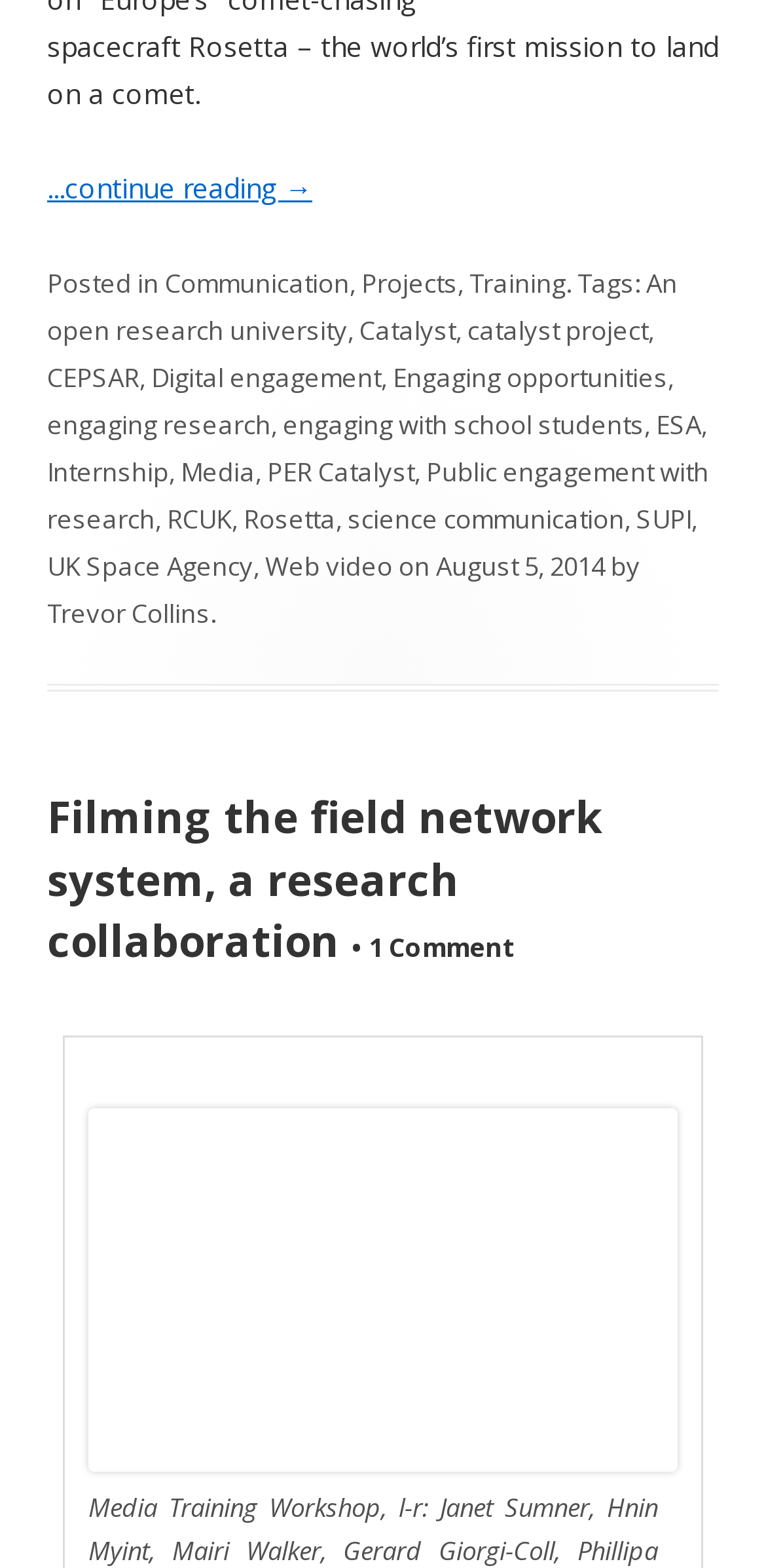What is the date of the post 'Filming the field network system, a research collaboration'?
Look at the image and respond with a one-word or short-phrase answer.

August 5, 2014